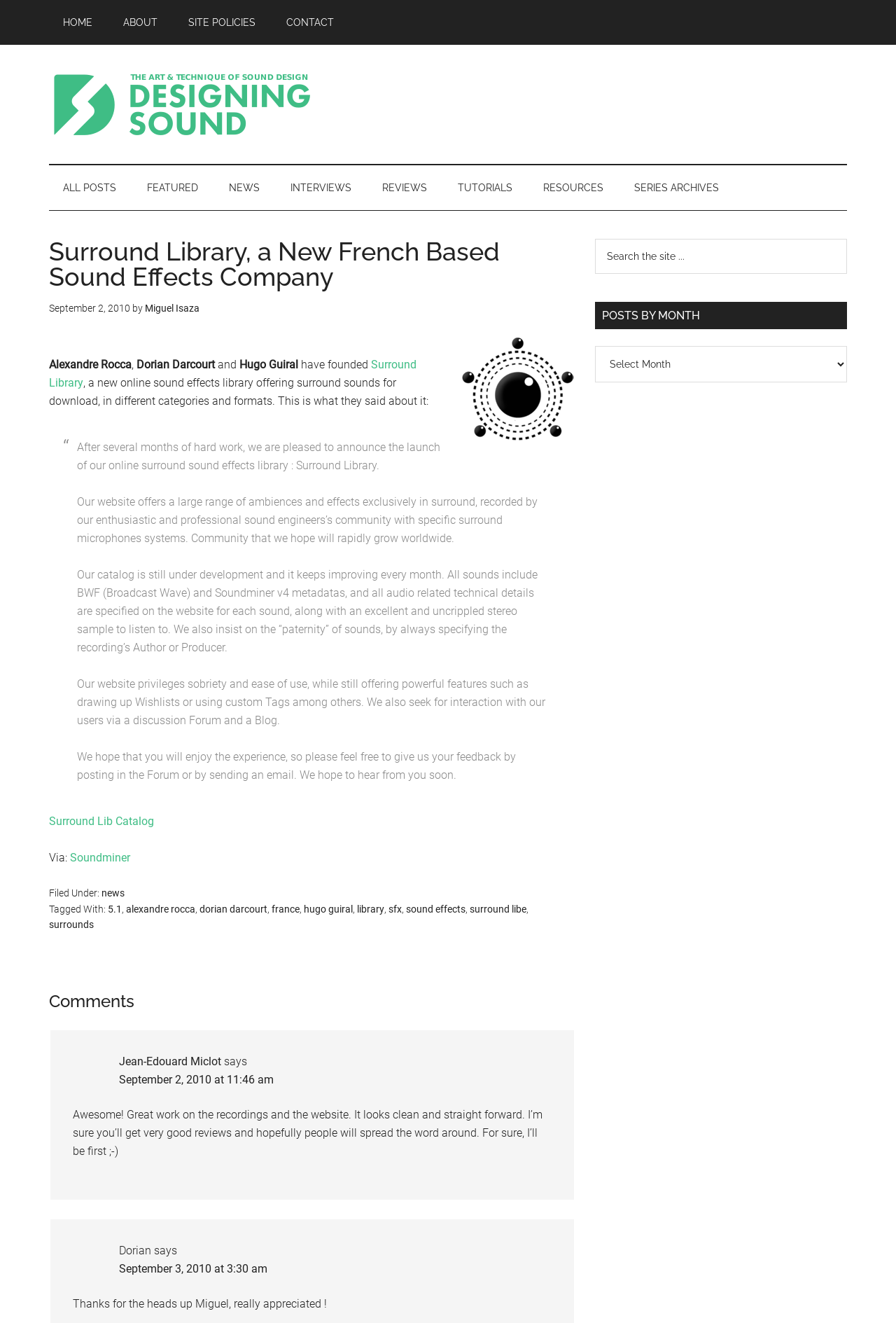Determine the bounding box coordinates in the format (top-left x, top-left y, bottom-right x, bottom-right y). Ensure all values are floating point numbers between 0 and 1. Identify the bounding box of the UI element described by: name="s" placeholder="Search the site ..."

[0.664, 0.181, 0.945, 0.207]